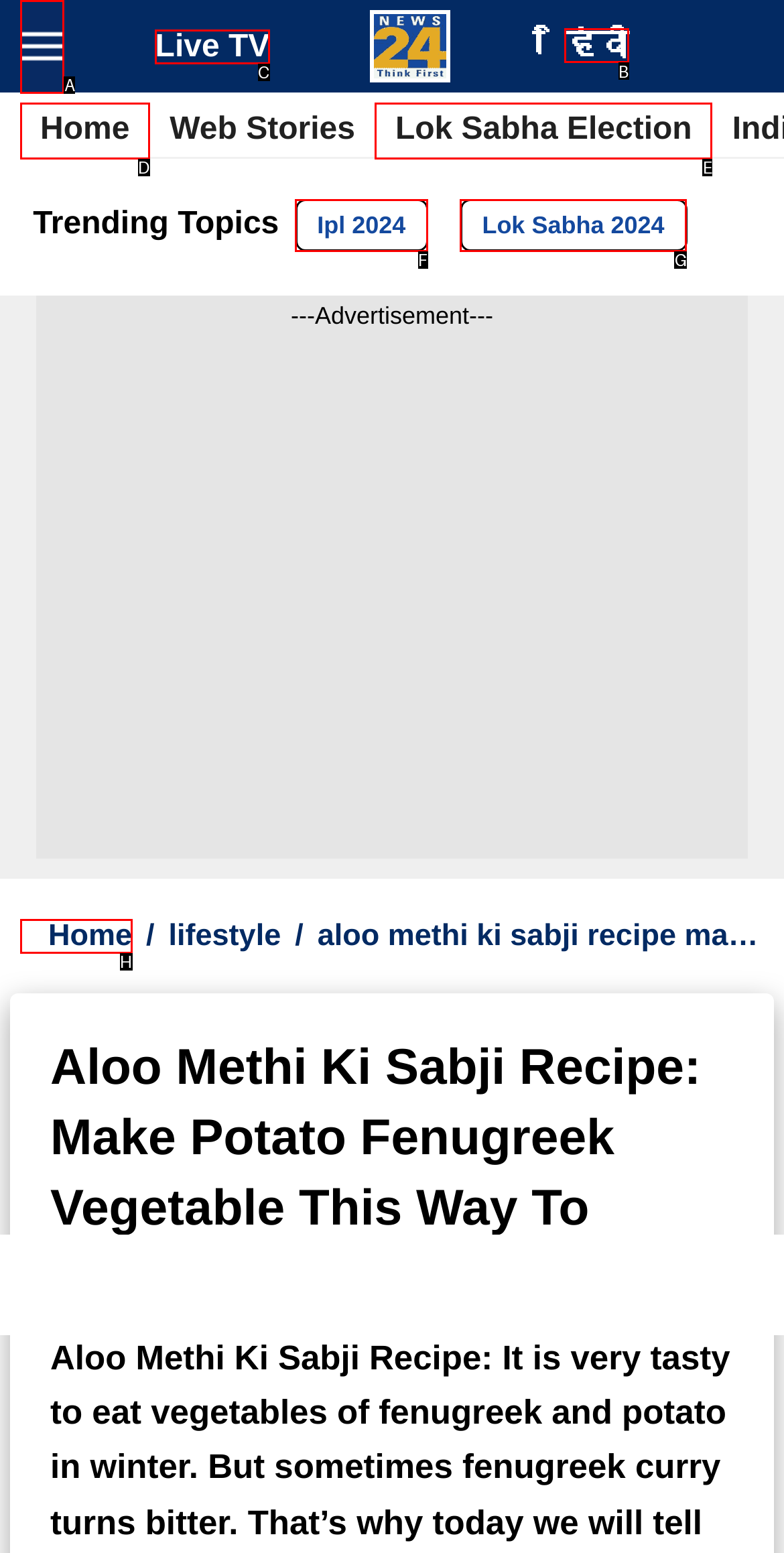Select the letter of the element you need to click to complete this task: Follow Don Money on Twitter
Answer using the letter from the specified choices.

None